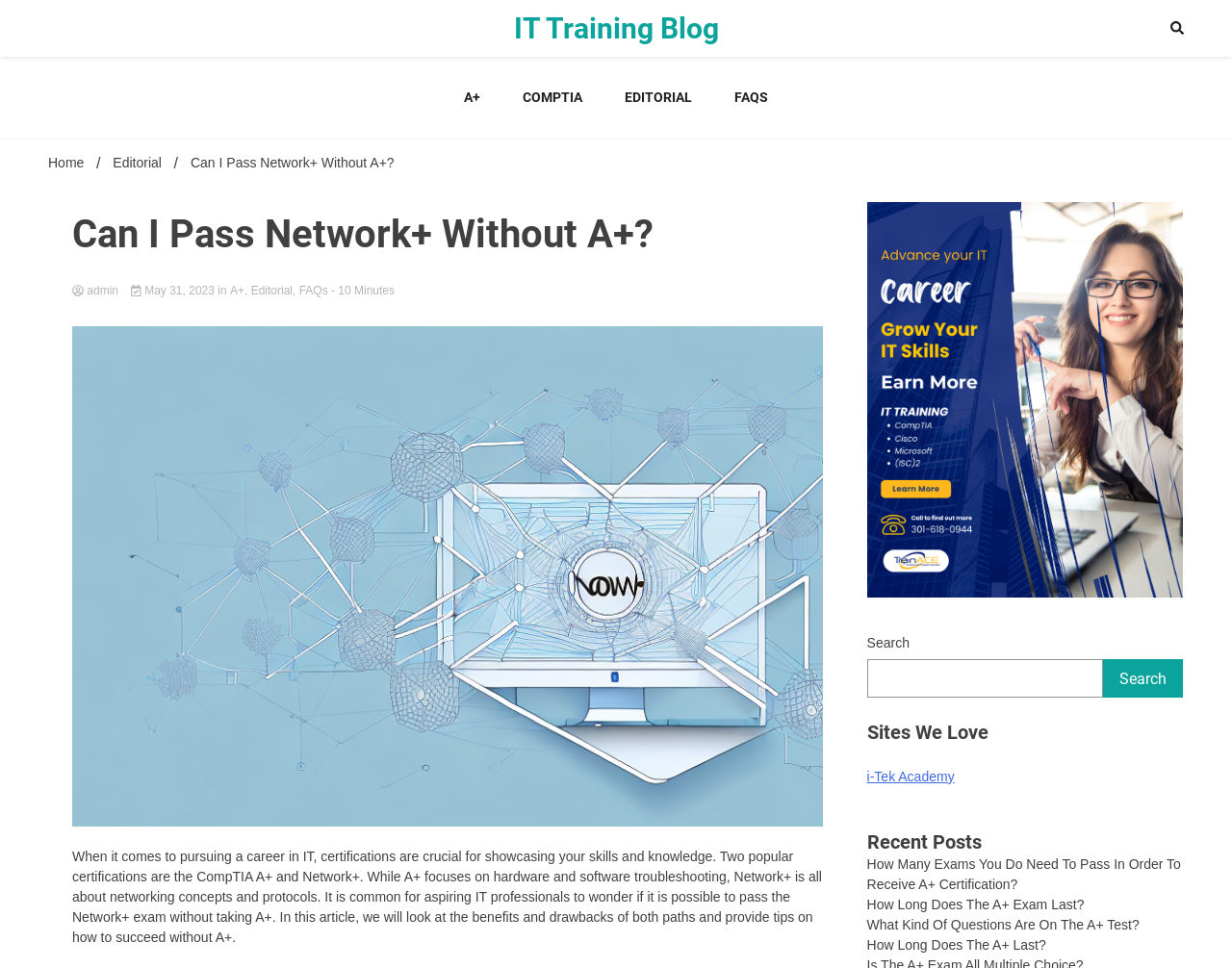How many recent posts are listed on the webpage?
Please answer the question with as much detail as possible using the screenshot.

The number of recent posts can be counted by looking at the link elements in the 'Recent Posts' section at the bottom of the webpage, and there are 4 links listed.